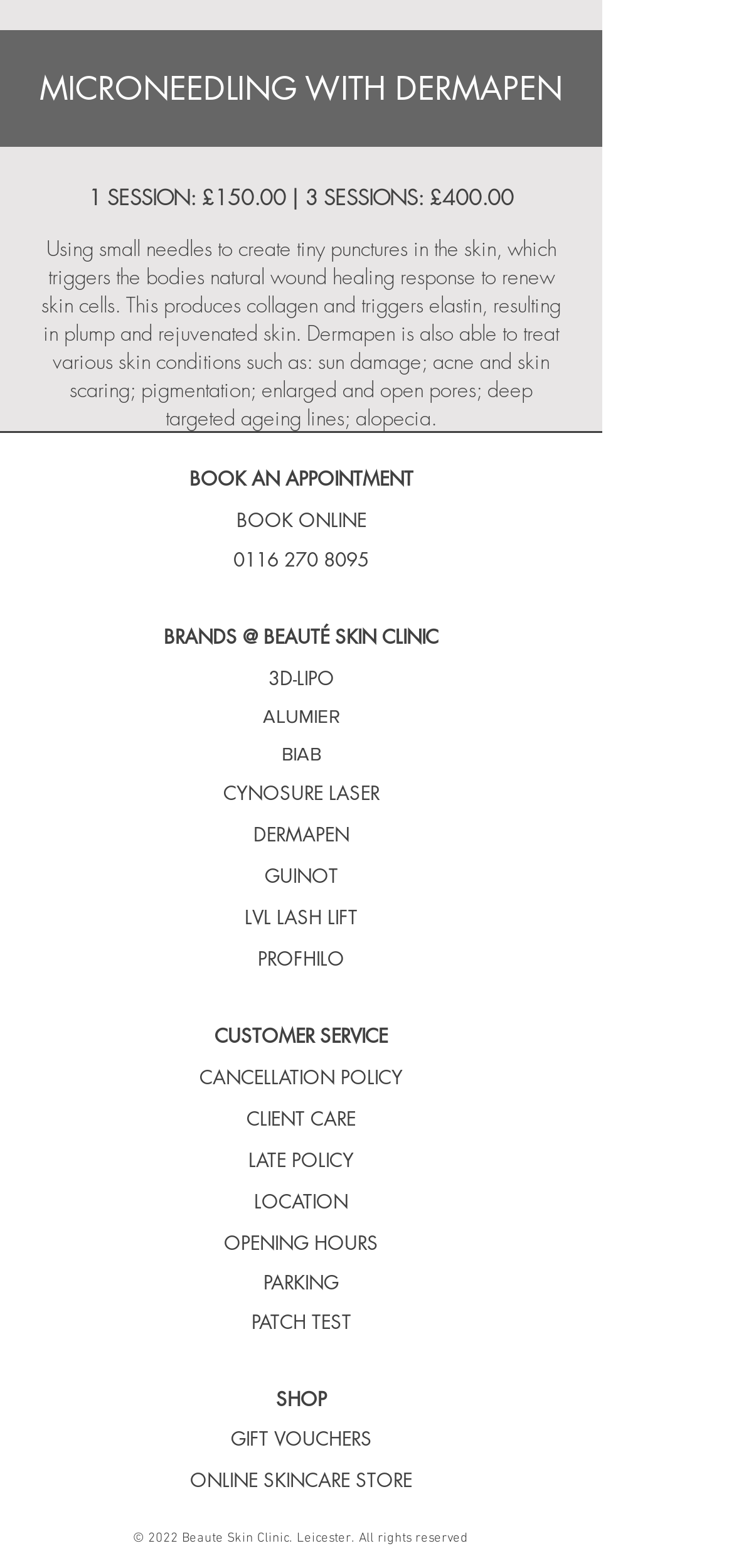Please determine the bounding box coordinates of the clickable area required to carry out the following instruction: "Book online". The coordinates must be four float numbers between 0 and 1, represented as [left, top, right, bottom].

[0.322, 0.325, 0.499, 0.339]